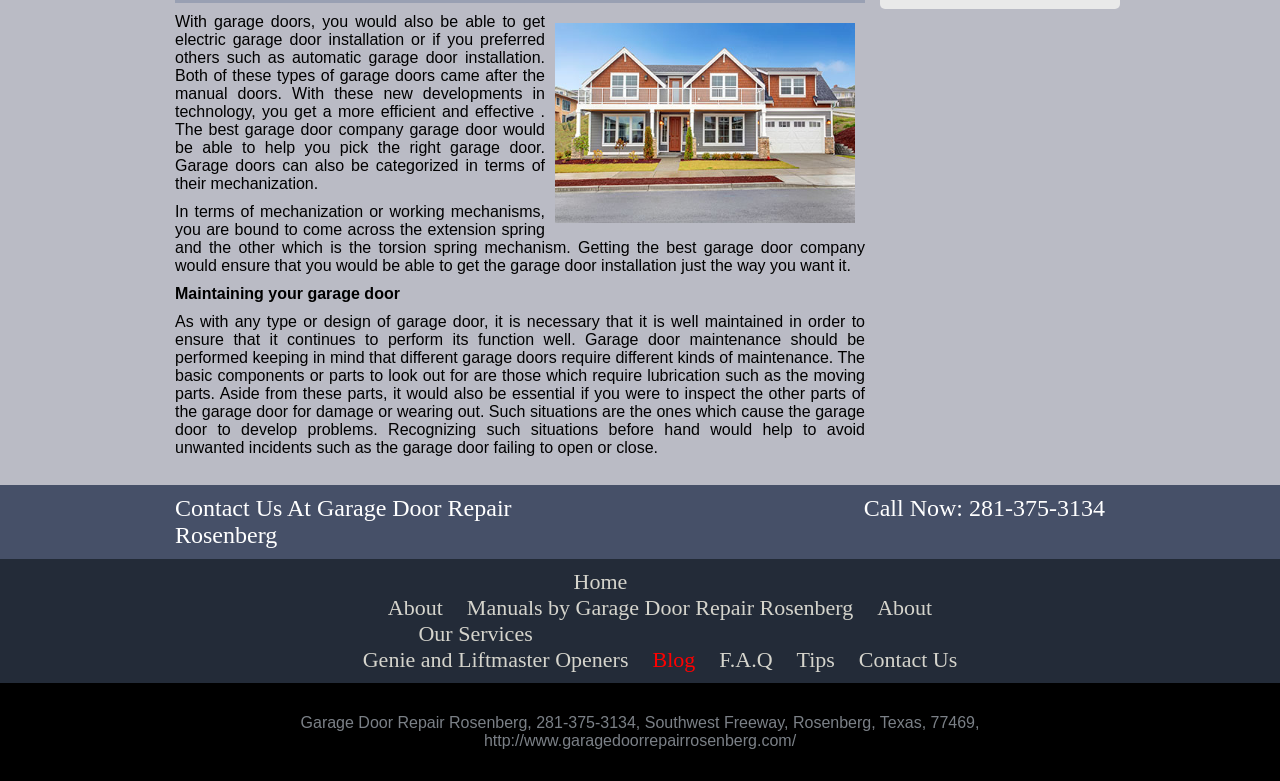Please determine the bounding box coordinates, formatted as (top-left x, top-left y, bottom-right x, bottom-right y), with all values as floating point numbers between 0 and 1. Identify the bounding box of the region described as: Home

[0.262, 0.729, 0.676, 0.762]